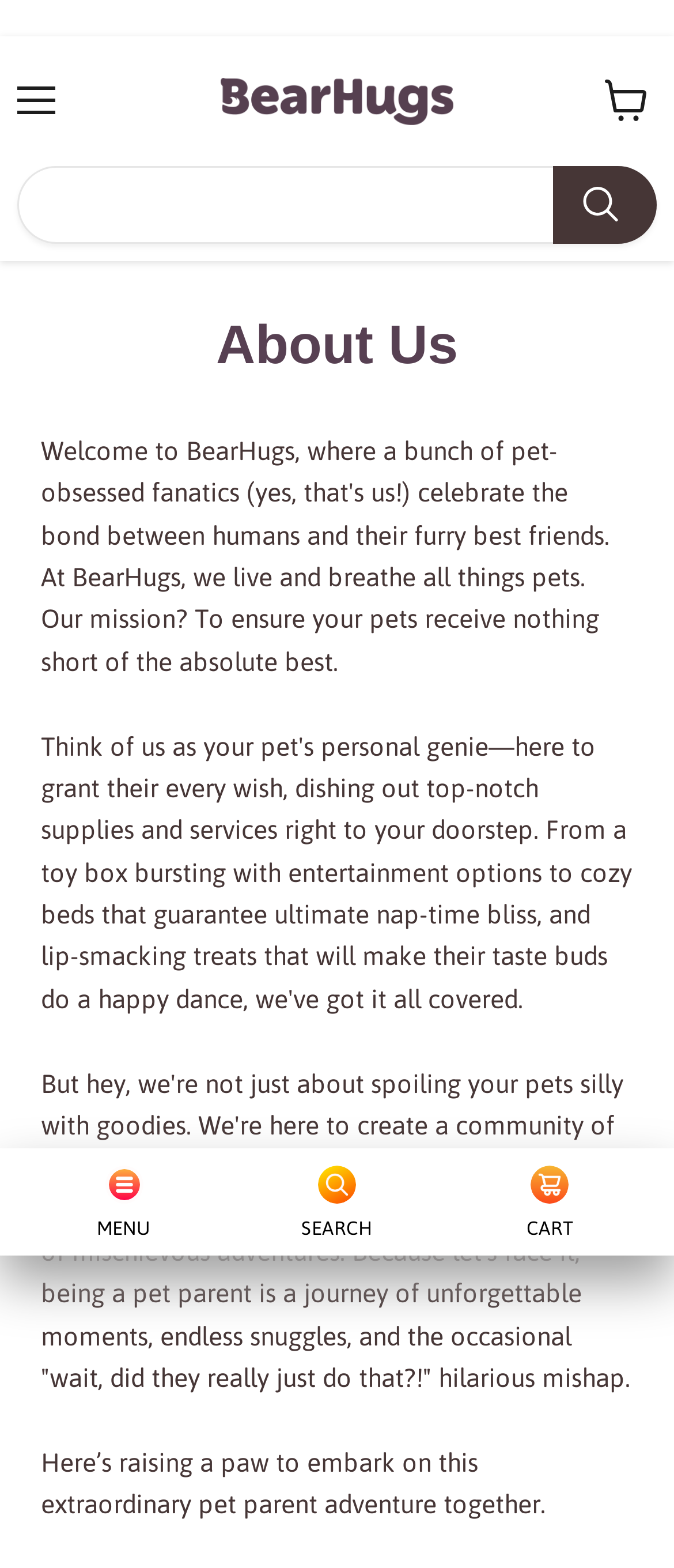Describe the webpage meticulously, covering all significant aspects.

The webpage is a pet shop online in India, specifically BearHugs. At the top, there is a splash image that takes up most of the width of the page. Below the splash image, there is a menu button on the left and a link to view the cart on the right. 

In the middle of the page, there is a main content section that takes up most of the page's width and height. This section is divided into two parts. The top part has a heading "About Us" and a paragraph of text that describes the community of pet enthusiasts and the journey of being a pet parent. The text is quite long and takes up most of the width of the page. Below the text, there is another sentence that raises a paw to embark on the pet parent adventure together.

On the right side of the main content section, there are three links: "Menu", "Search", and "Cart", each accompanied by an icon. These links are positioned vertically, with "Menu" at the top, "Search" in the middle, and "Cart" at the bottom.